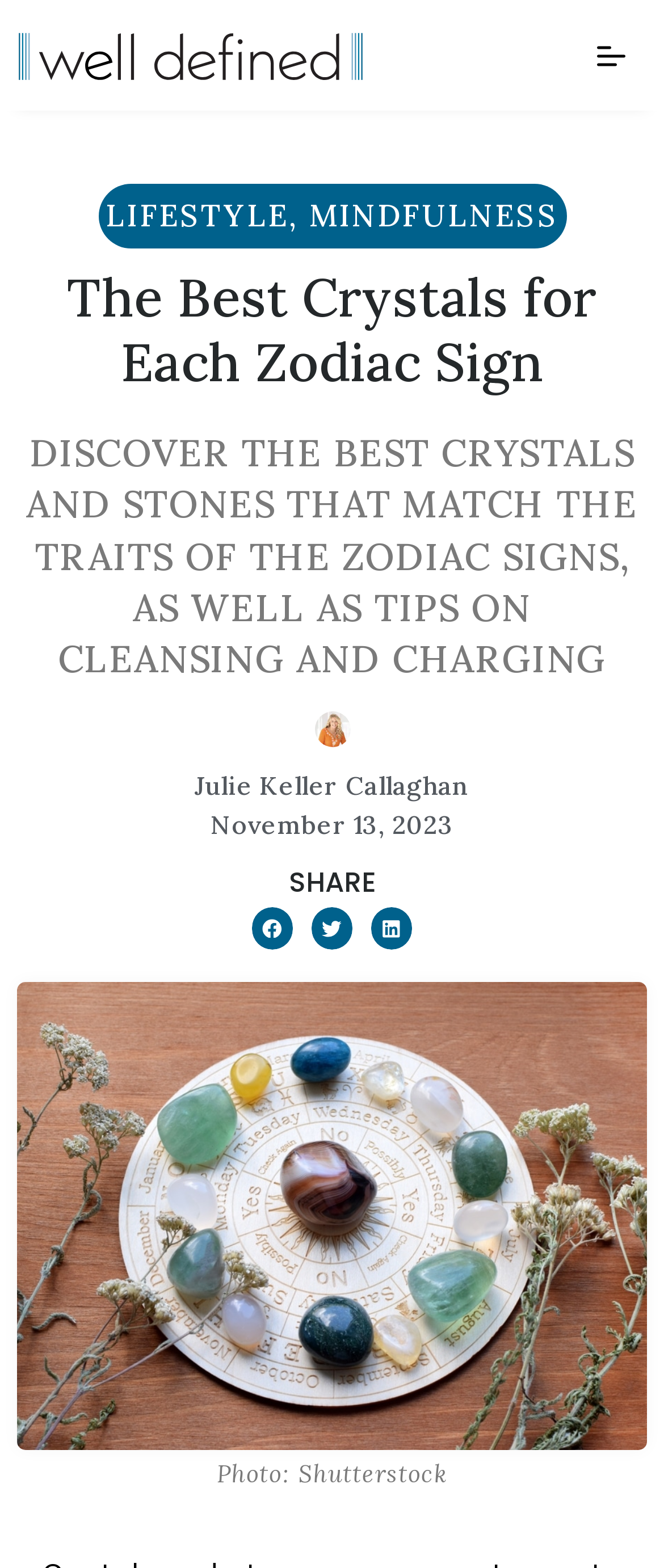What is the source of the photo?
Examine the image closely and answer the question with as much detail as possible.

The source of the photo is mentioned in the static text 'Photo: Shutterstock' which is located at the bottom of the webpage. This text is likely to be a credit or attribution for the photo used in the article.